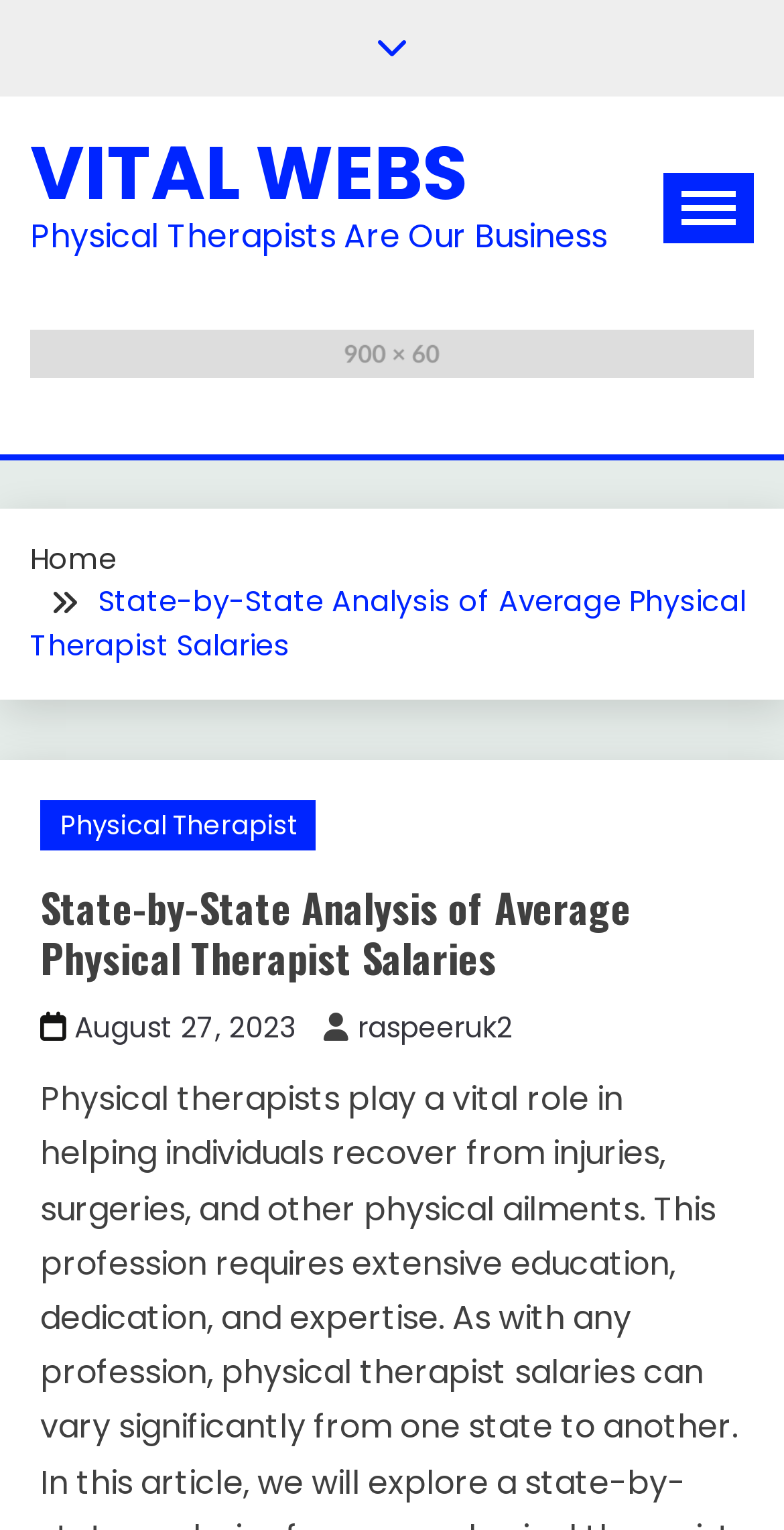Analyze the image and give a detailed response to the question:
How many links are in the breadcrumb navigation?

I counted the number of link elements within the navigation element with the description 'Breadcrumbs', and found three links: 'Home', 'State-by-State Analysis of Average Physical Therapist Salaries', and 'Physical Therapist'.